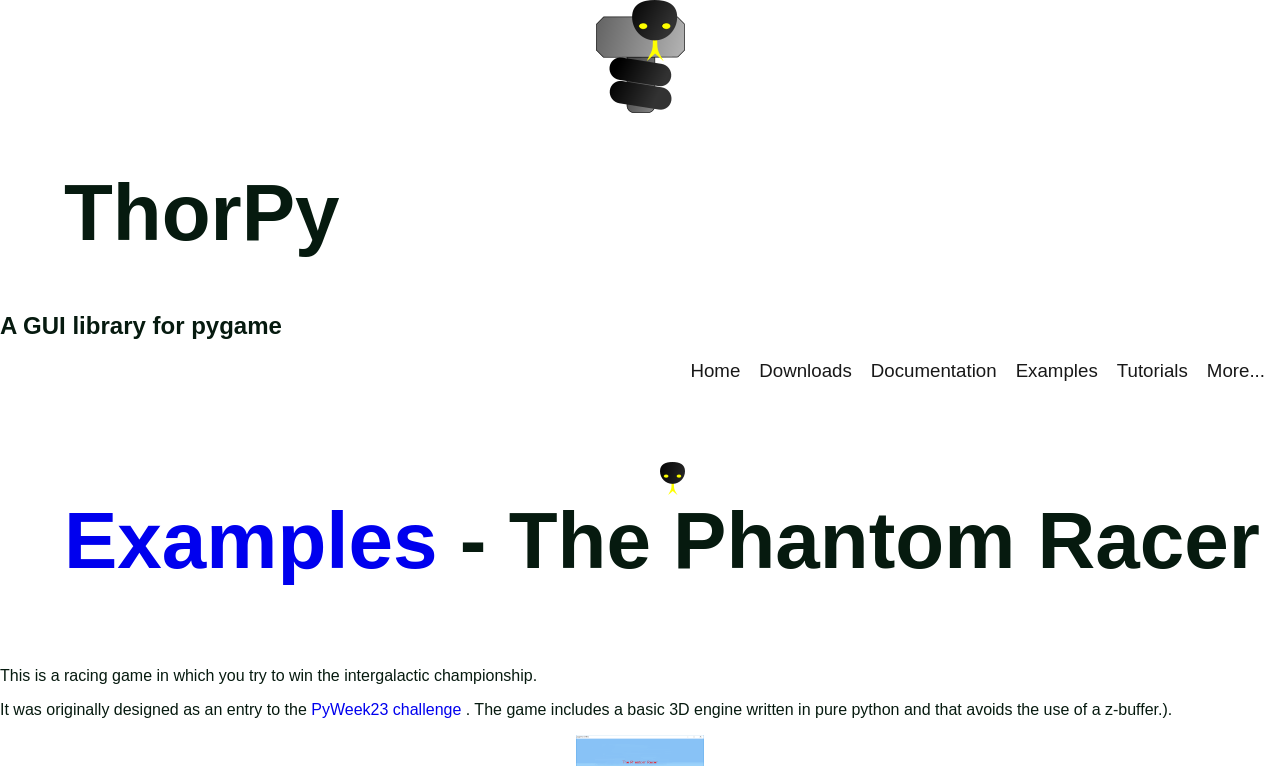Identify the bounding box coordinates of the section that should be clicked to achieve the task described: "view Examples".

[0.05, 0.648, 0.342, 0.764]